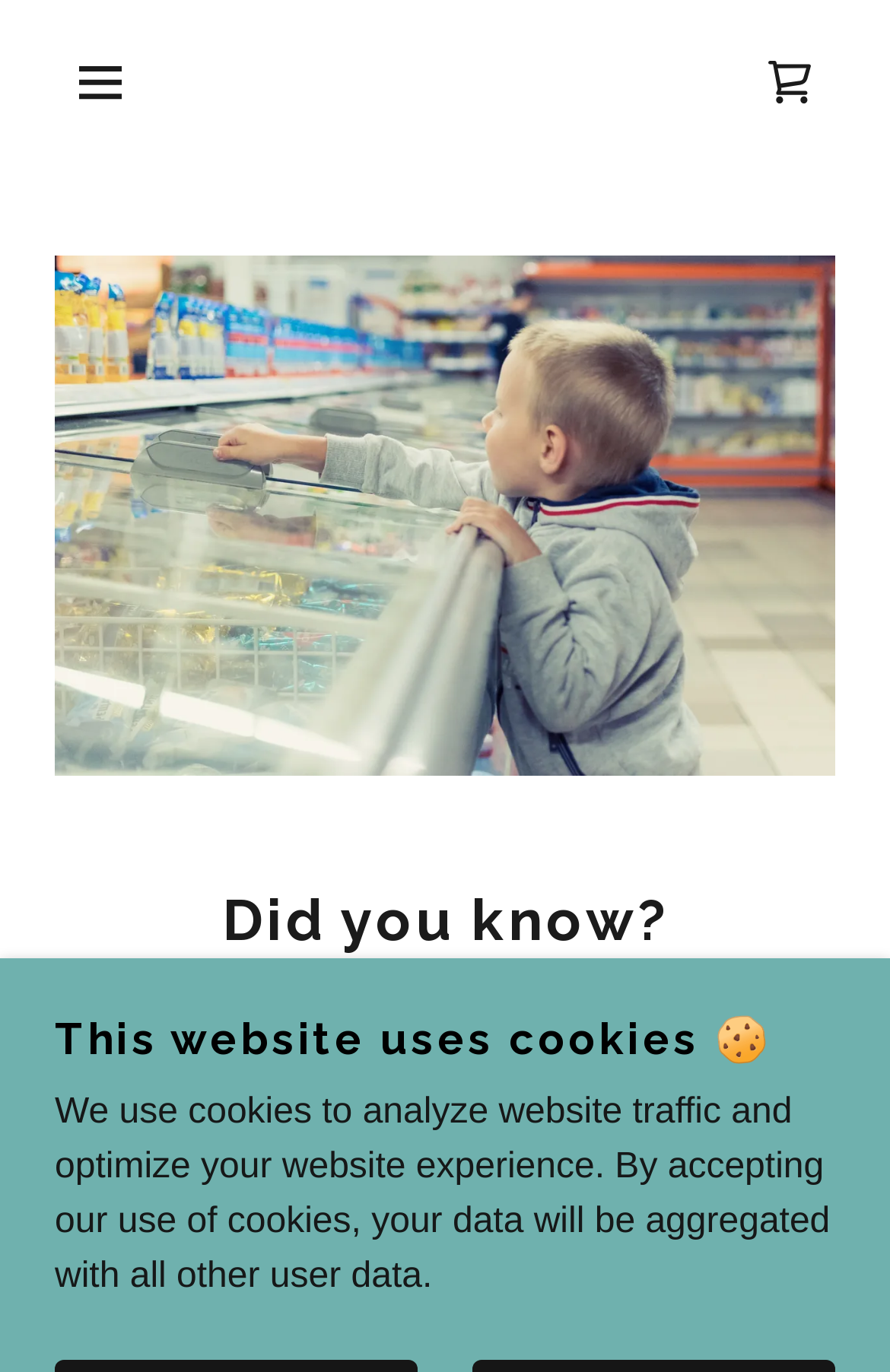Show the bounding box coordinates for the HTML element as described: "aria-label="Shopping Cart Icon"".

[0.836, 0.027, 0.938, 0.093]